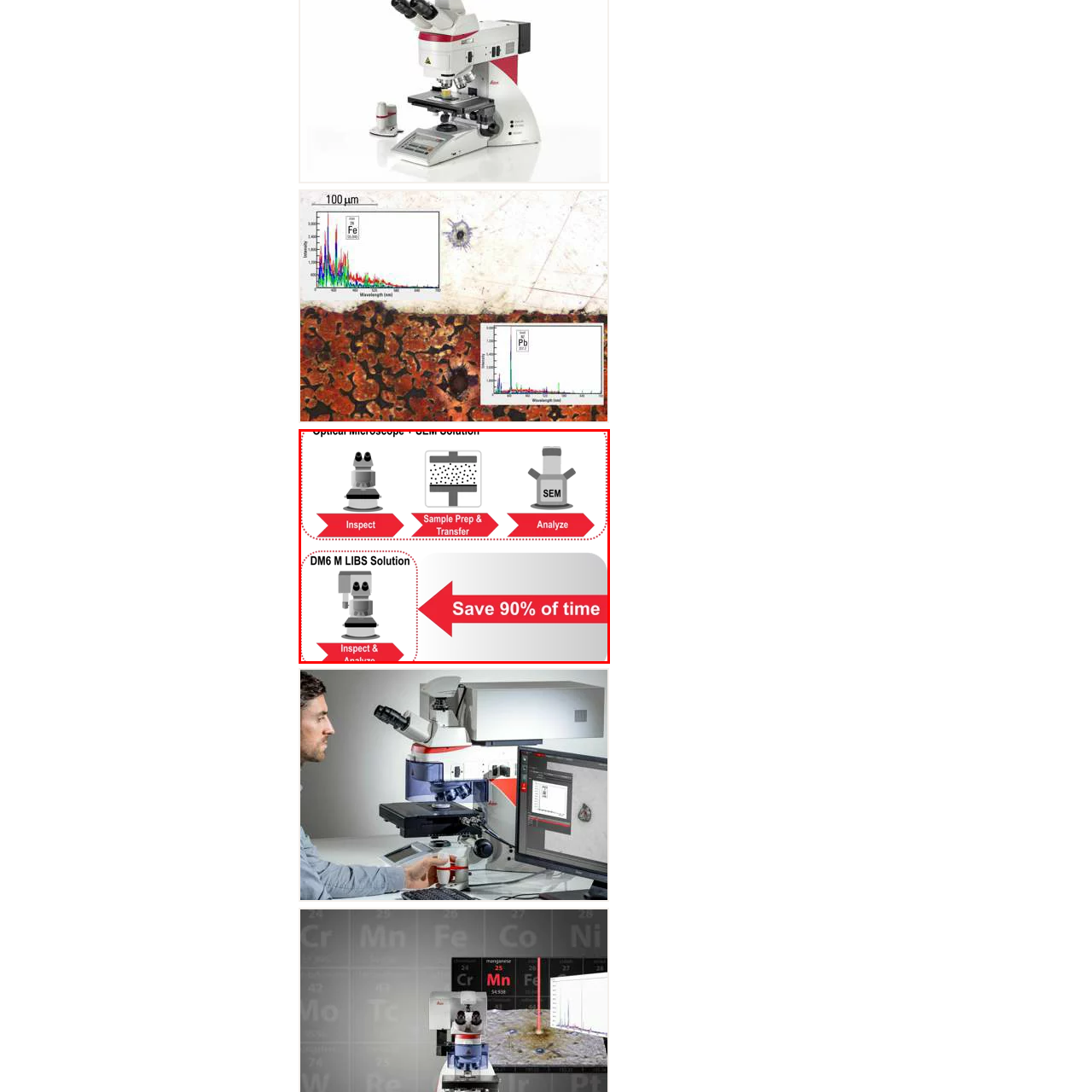Create a detailed narrative of the image inside the red-lined box.

The image illustrates a comprehensive overview of the "Optical Microscope + SEM Solution" alongside the "DM6 M LIBS Solution." It features a series of visually represented steps starting with "Inspect," followed by "Sample Prep & Transfer," and "Analyze." Each step is associated with corresponding graphic icons that symbolize the processes involved in microscopy and scanning electron microscopy (SEM). 

At the bottom, the "DM6 M LIBS Solution" is highlighted, showcasing a distinct microscope graphic, emphasizing its capability to "Inspect & Analyze." A prominent message states "Save 90% of time," underscoring the efficiency and time-saving benefits offered by this advanced solution in laboratory setups. The layout incorporates directional arrows connecting the steps, visually guiding the viewer through the workflow, and reinforcing the message of streamlined processes in microscopy.